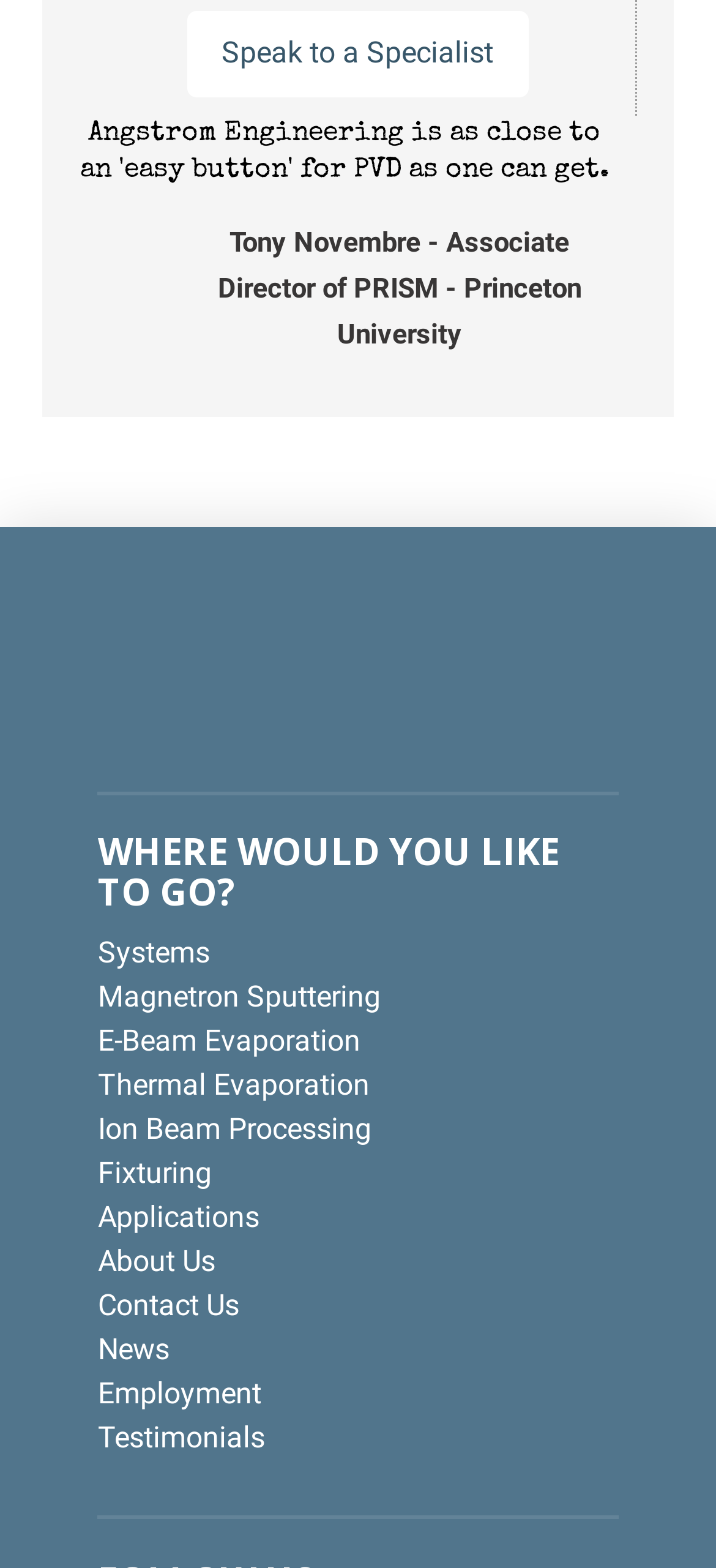Can you specify the bounding box coordinates for the region that should be clicked to fulfill this instruction: "Read the news".

[0.137, 0.85, 0.237, 0.872]